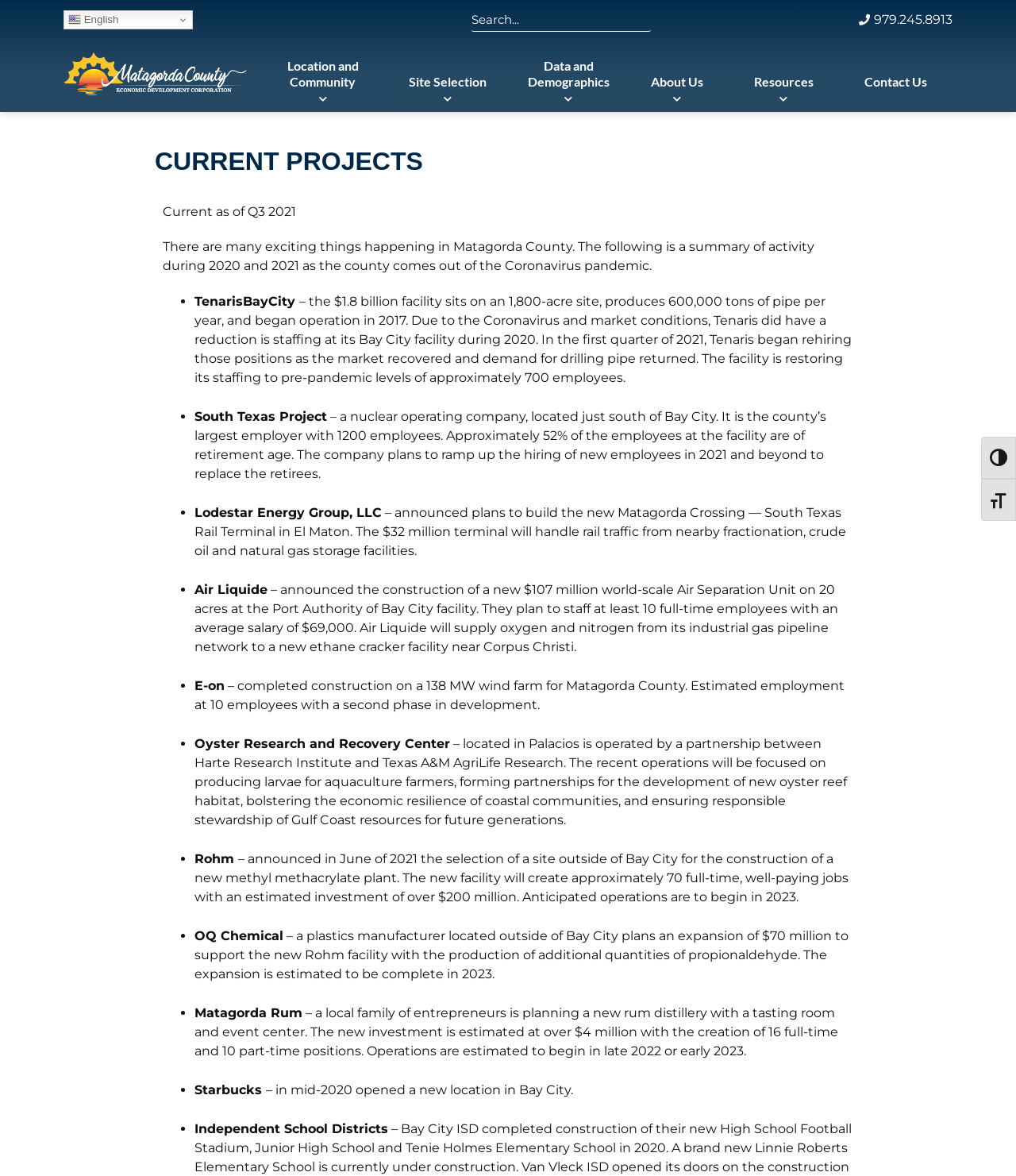Offer a thorough description of the webpage.

The webpage is about Current Projects in Matagorda County EDC. At the top right corner, there are two buttons for toggling high contrast and font size. Below them, there is a link to switch to English, accompanied by a small flag icon. On the top left, there is a search bar with a searchbox. Next to it, there is a phone number link and a link to Matagorda County EDC, accompanied by a logo image.

Below the top section, there is a navigation menu with five links: Location and Community, Site Selection, Data and Demographics, About Us, and Resources. Each link has a dropdown menu icon.

The main content of the webpage is a list of current projects in Matagorda County, headed by a large title "CURRENT PROJECTS". The list is divided into several sections, each describing a project with a bullet point. The projects include TenarisBayCity, South Texas Project, Lodestar Energy Group, Air Liquide, E-on, Oyster Research and Recovery Center, Rohm, OQ Chemical, Matagorda Rum, and Starbucks. Each project description is accompanied by a list marker (a bullet point) and provides information about the project, including its location, investment, and job creation.

The webpage has a total of 10 project descriptions, each with a list marker and a brief summary of the project. The projects are listed in a vertical column, with each project description taking up a significant amount of space on the page.